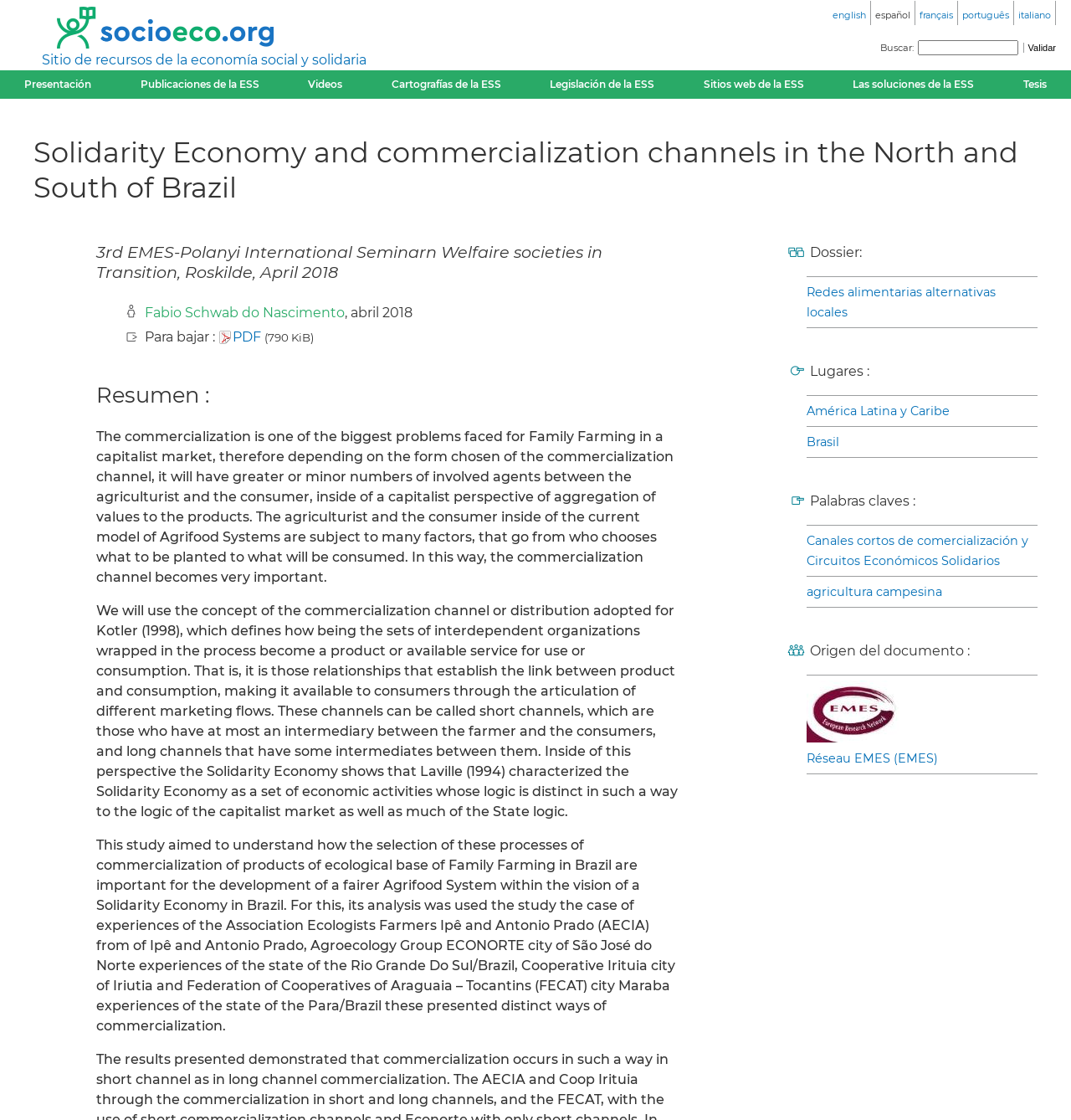Locate the bounding box coordinates of the clickable area to execute the instruction: "Go to the webpage of Fabio Schwab do Nascimento". Provide the coordinates as four float numbers between 0 and 1, represented as [left, top, right, bottom].

[0.135, 0.272, 0.322, 0.286]